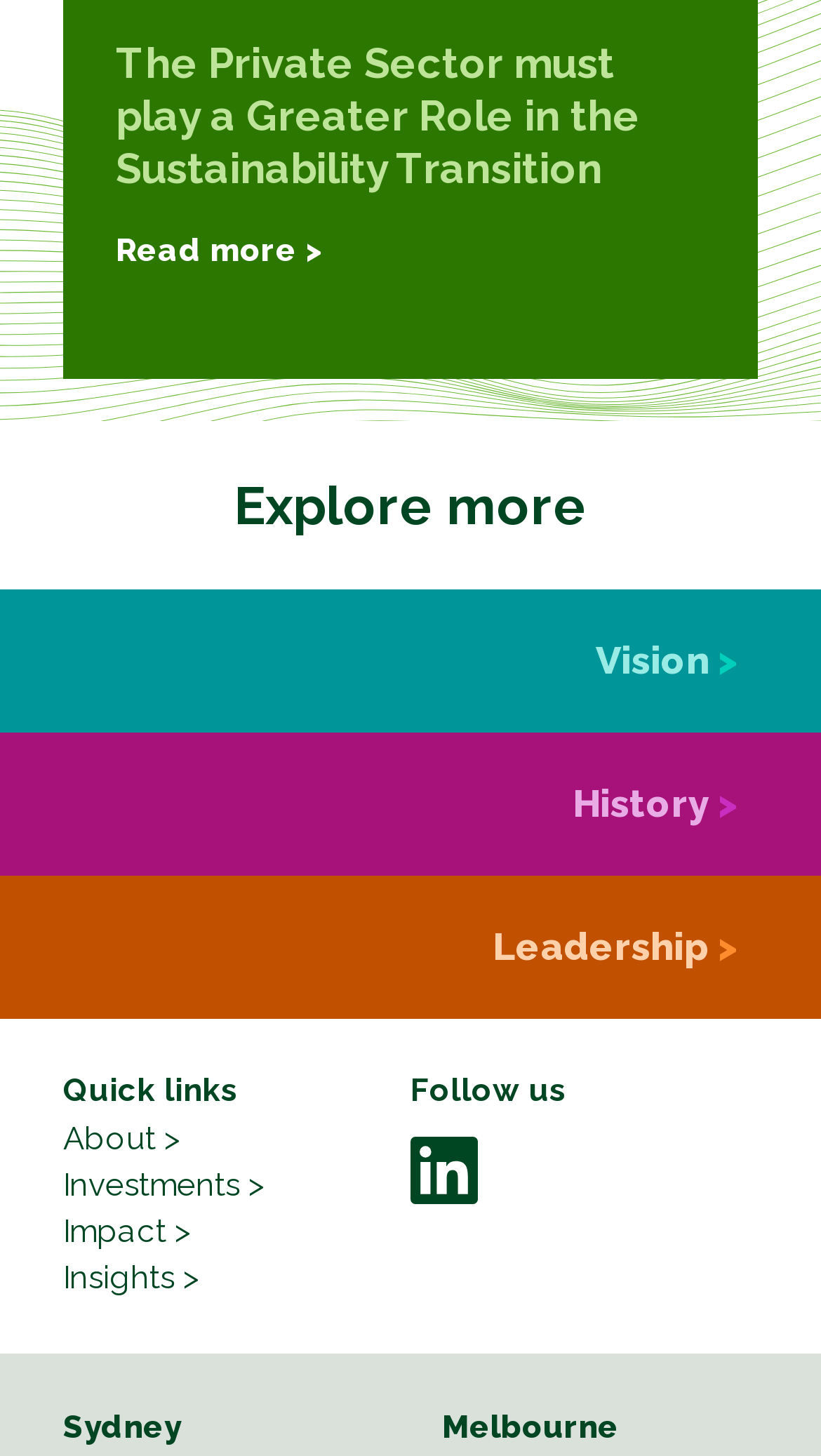Pinpoint the bounding box coordinates of the element you need to click to execute the following instruction: "Follow on LinkedIn". The bounding box should be represented by four float numbers between 0 and 1, in the format [left, top, right, bottom].

[0.5, 0.78, 0.582, 0.827]